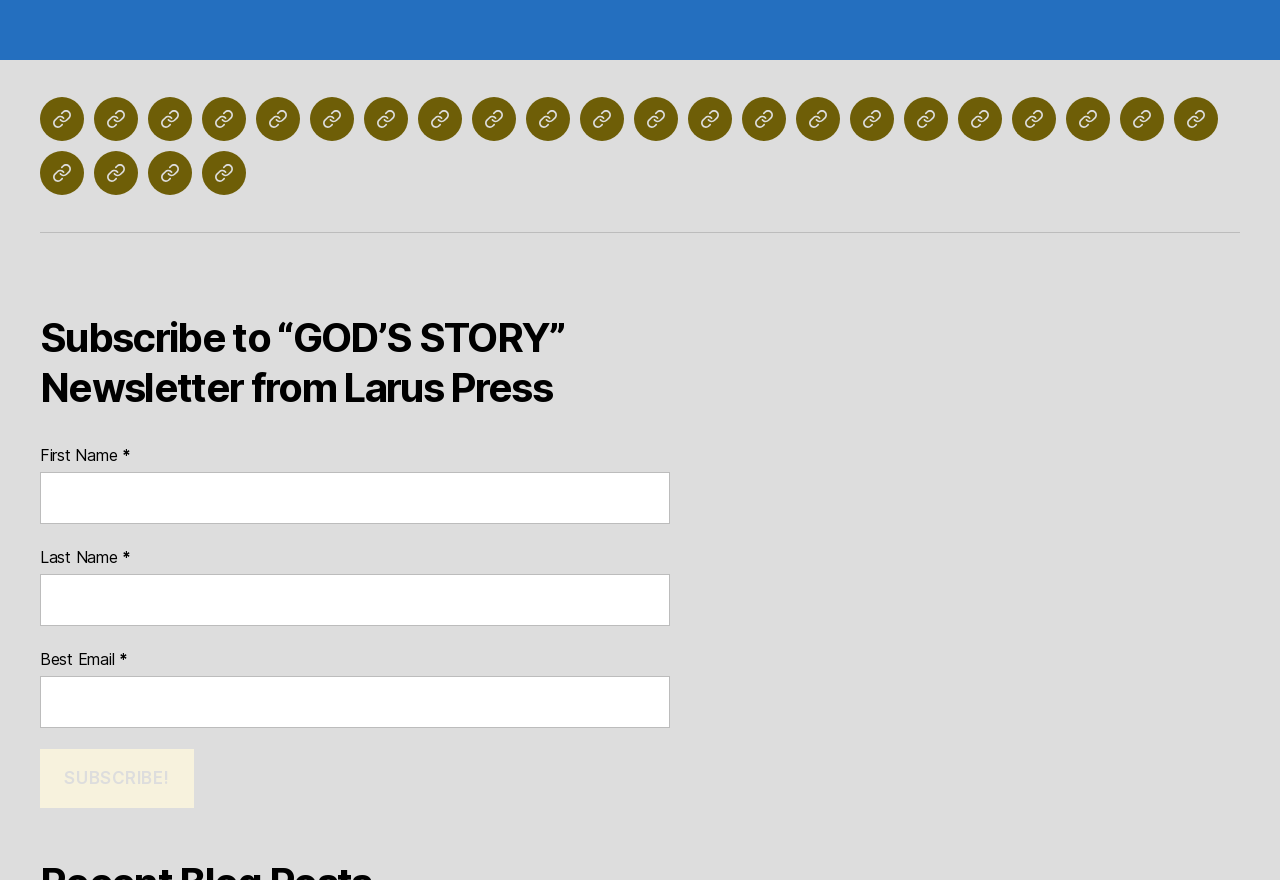How many links are available in the navigation section?
Based on the content of the image, thoroughly explain and answer the question.

The navigation section is located at the top of the webpage, and it contains 28 links, including 'Larus Press Imprint: Order Page', 'Confronting the Darkness: Order Page: Paperback', 'Sarah Tun Featured', and many others.